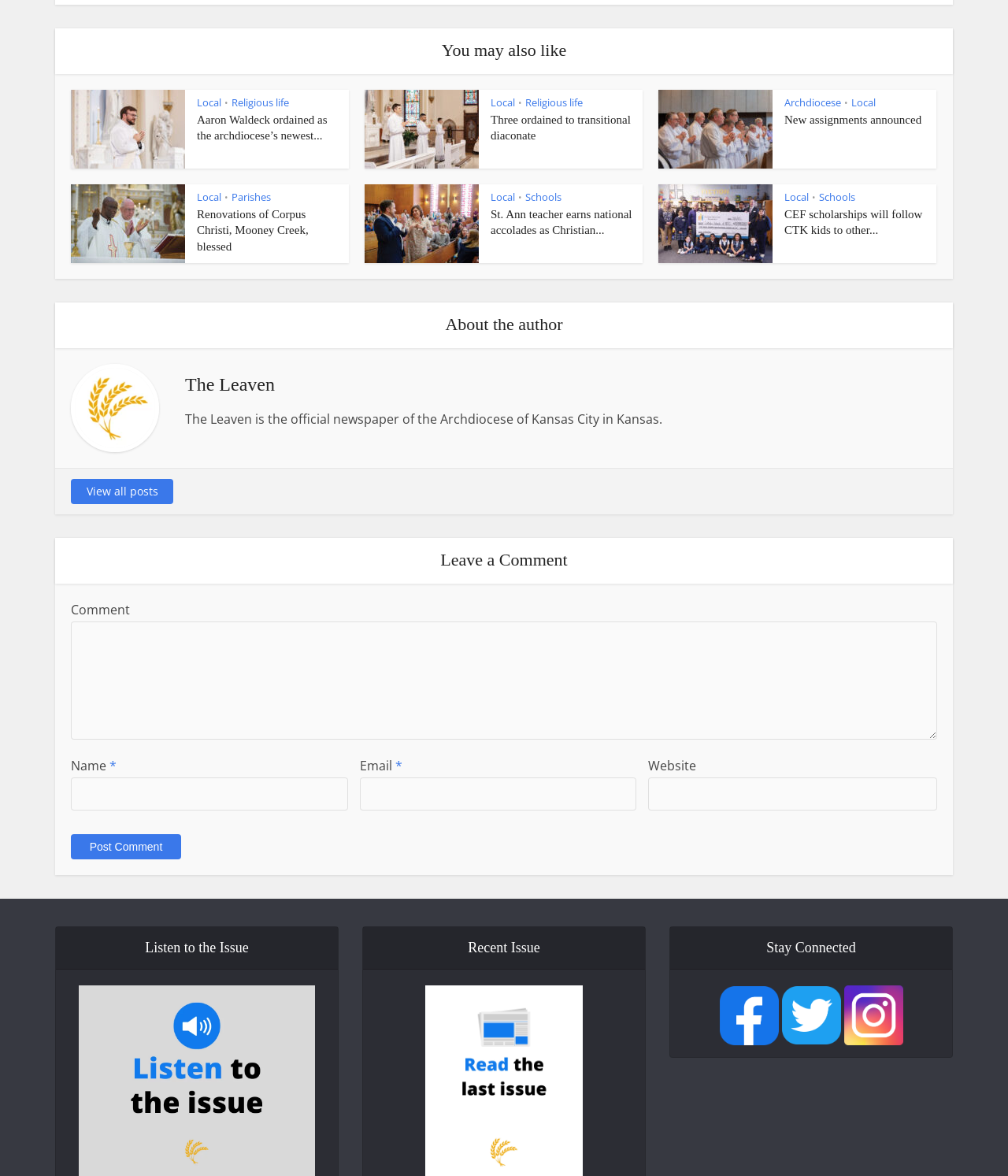Carefully examine the image and provide an in-depth answer to the question: How many articles are listed under 'You may also like'?

I counted the number of 'article' elements under the 'You may also like' heading, and there are 6 of them.